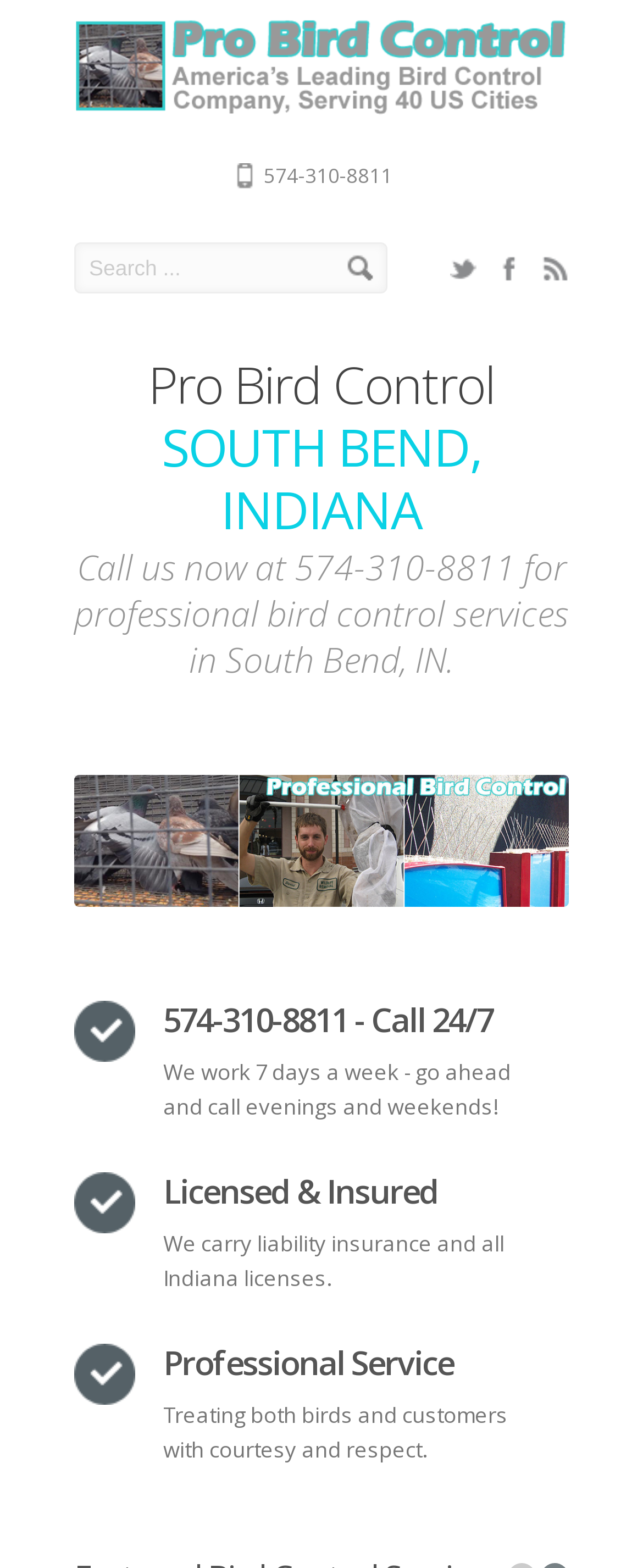Please give a short response to the question using one word or a phrase:
Can I search for something on the webpage?

Yes